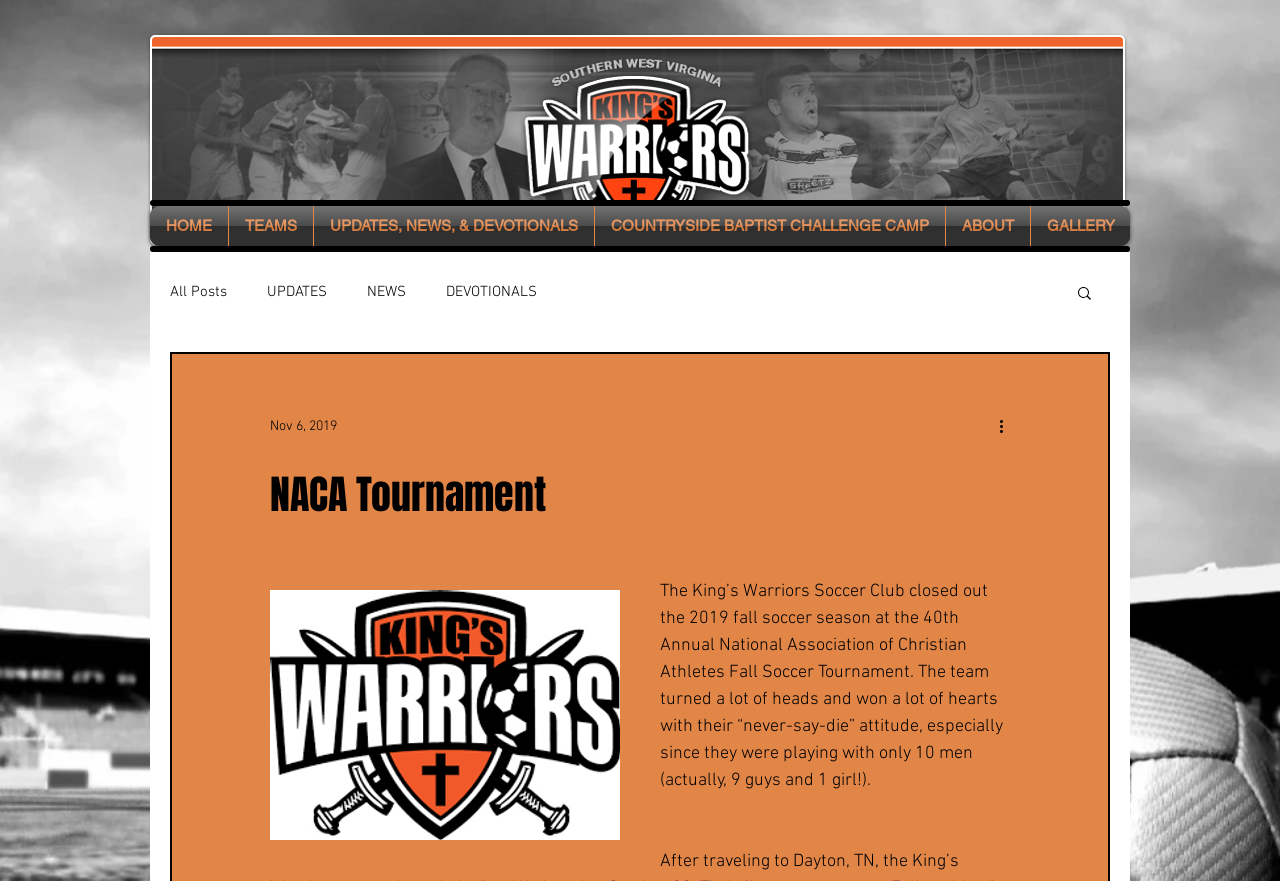Determine the bounding box coordinates for the area that needs to be clicked to fulfill this task: "view more actions". The coordinates must be given as four float numbers between 0 and 1, i.e., [left, top, right, bottom].

[0.778, 0.47, 0.797, 0.497]